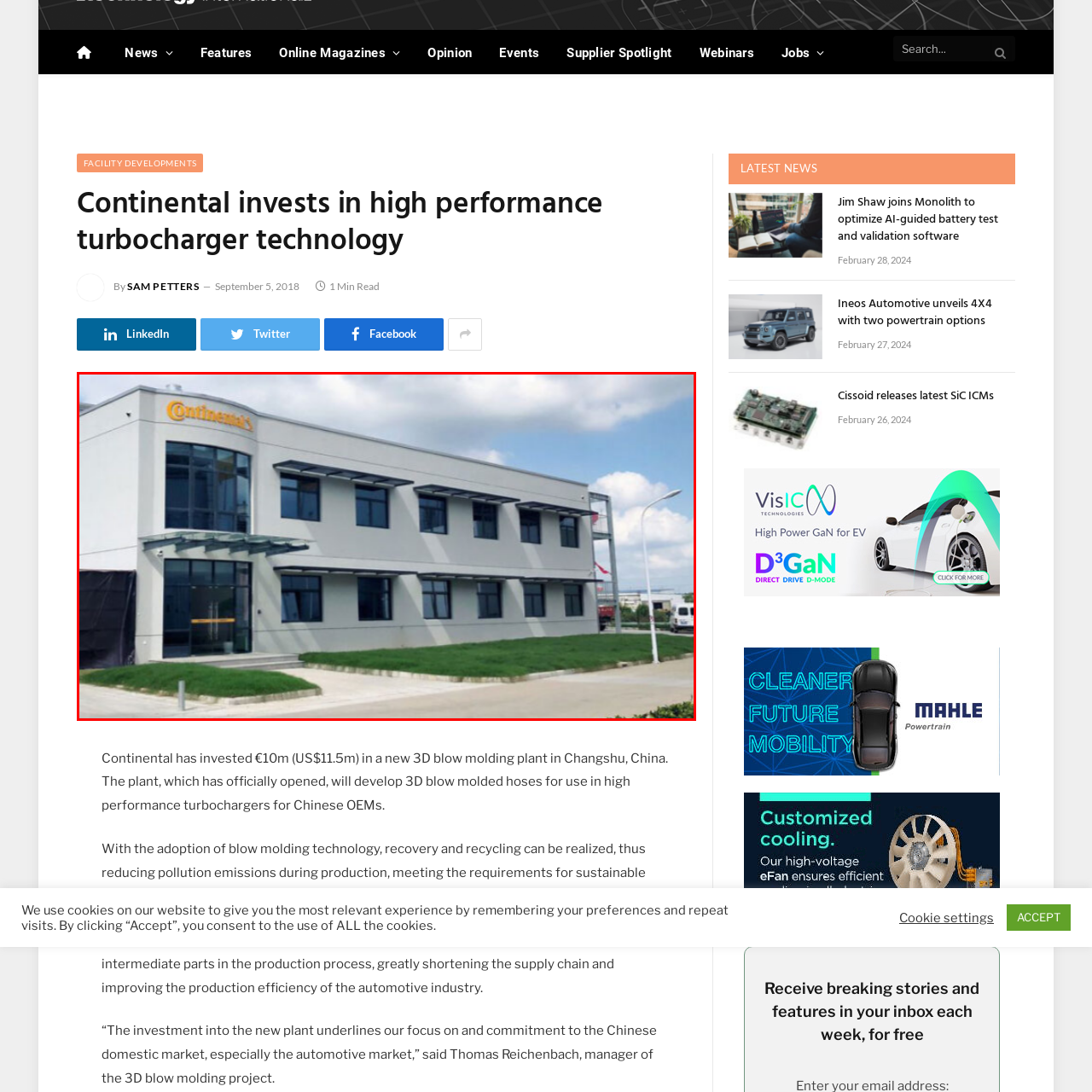What is the architectural style of the building? View the image inside the red bounding box and respond with a concise one-word or short-phrase answer.

Contemporary